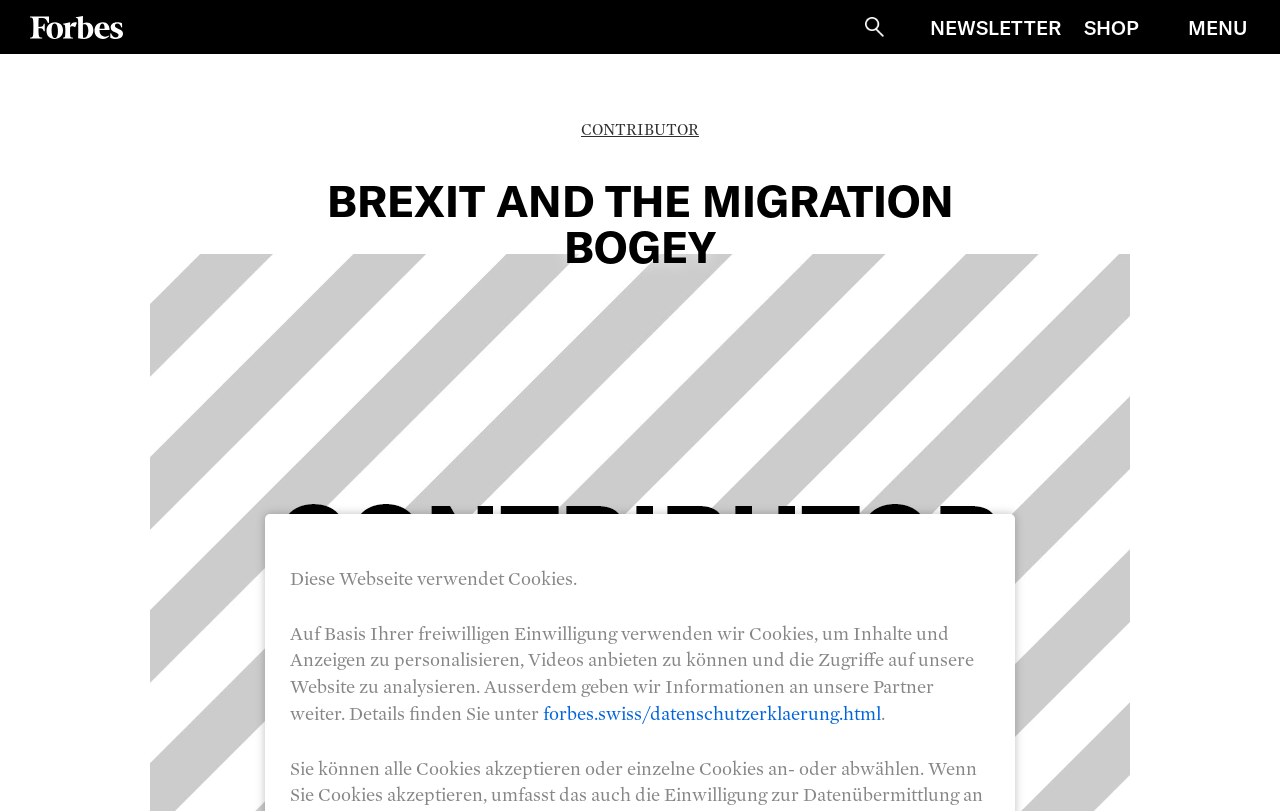What is the purpose of the button?
Provide a fully detailed and comprehensive answer to the question.

I found a button with the text 'Suche' which is German for 'Search', so I inferred that the purpose of the button is to search for something on the website.